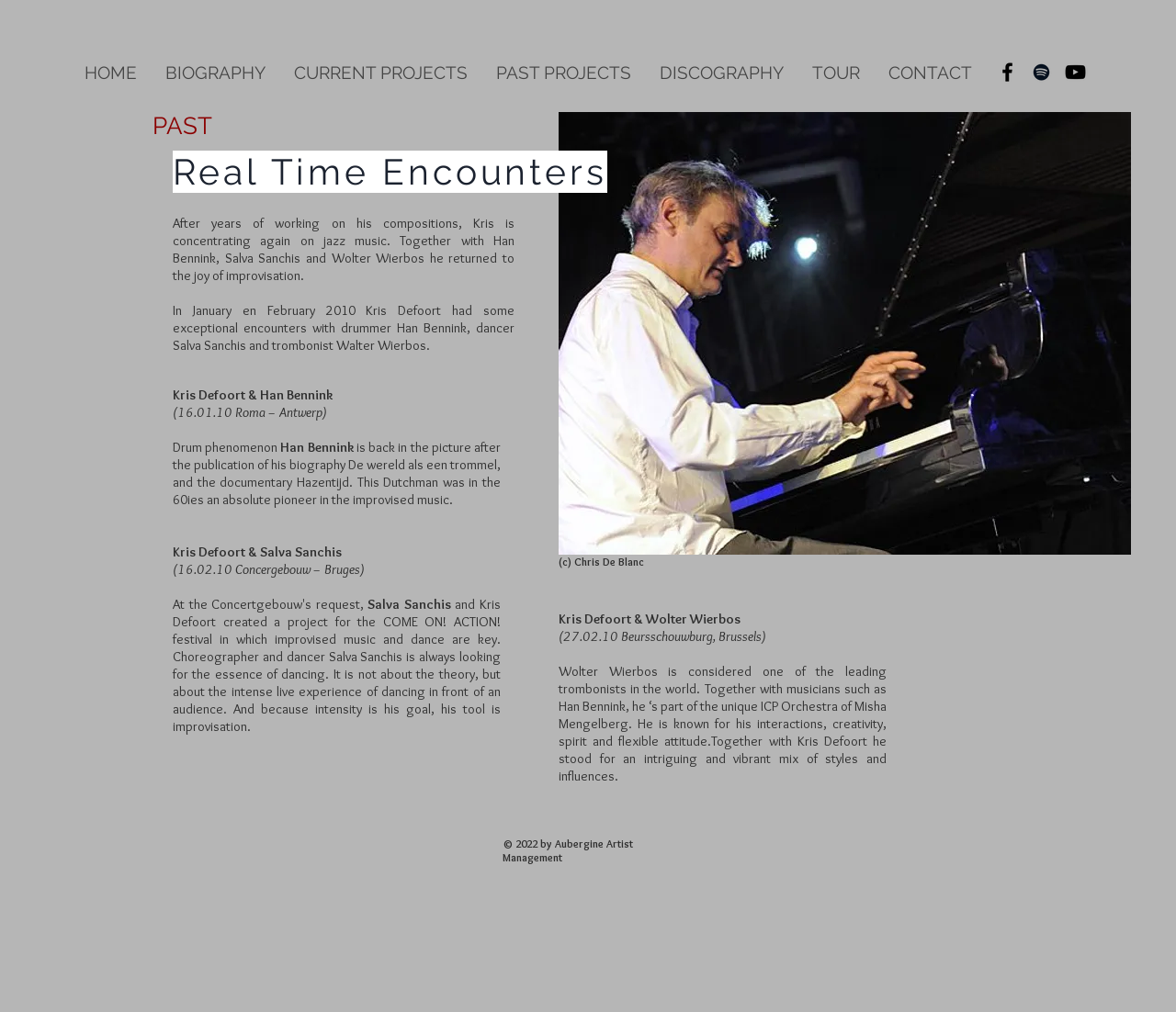What is the name of the person featured on this webpage?
Provide an in-depth and detailed explanation in response to the question.

The webpage has a heading 'Real Time Encounters' and a subheading 'PAST' which suggests that the webpage is about a person's past projects or encounters. Further down the page, there are multiple mentions of 'Kris Defoort' along with other names, indicating that Kris Defoort is the person featured on this webpage.